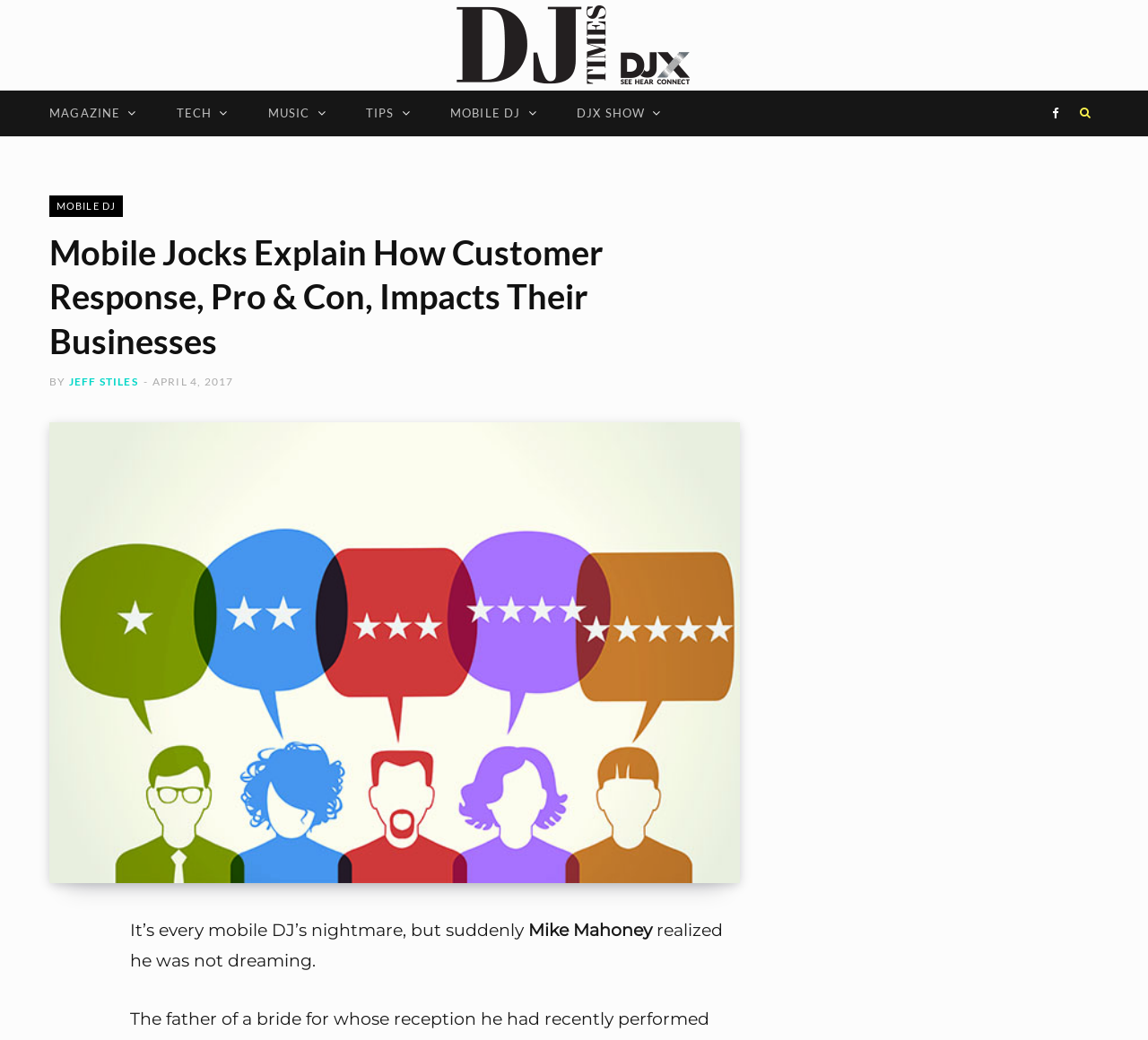Explain in detail what is displayed on the webpage.

The webpage appears to be a news article or blog post from DJ Times, a website focused on DJ music and clubbing. At the top of the page, there is a prominent link "The Nexus of All Things DJ" accompanied by an image, which suggests that this is the main title or logo of the website.

To the right of the title, there are several links and icons, including links to Facebook and other social media platforms, as well as options to navigate to different sections of the website, such as "MAGAZINE", "TECH", "MUSIC", "TIPS", "MOBILE DJ", and "DJX SHOW". These links are arranged horizontally and take up a significant portion of the top section of the page.

Below the title and navigation links, there is a header section that contains the title of the article, "Mobile Jocks Explain How Customer Response, Pro & Con, Impacts Their Businesses", along with the author's name, "JEFF STILES", and the date of publication, "APRIL 4, 2017". The article title is in a larger font size and is centered, while the author's name and date are in smaller font sizes and are positioned to the right of the title.

The main content of the article is divided into paragraphs, with the first paragraph starting with the sentence "It’s every mobile DJ’s nightmare, but suddenly". The text is arranged in a single column and takes up most of the page. There are no images or other multimedia elements within the article content, but there is a figure or image at the bottom of the page, which may be related to the article.

At the bottom of the page, there is a "SHARE" button and a link to share the article on social media. Overall, the webpage has a clean and organized layout, with a clear hierarchy of elements and a focus on presenting the article content in a readable format.